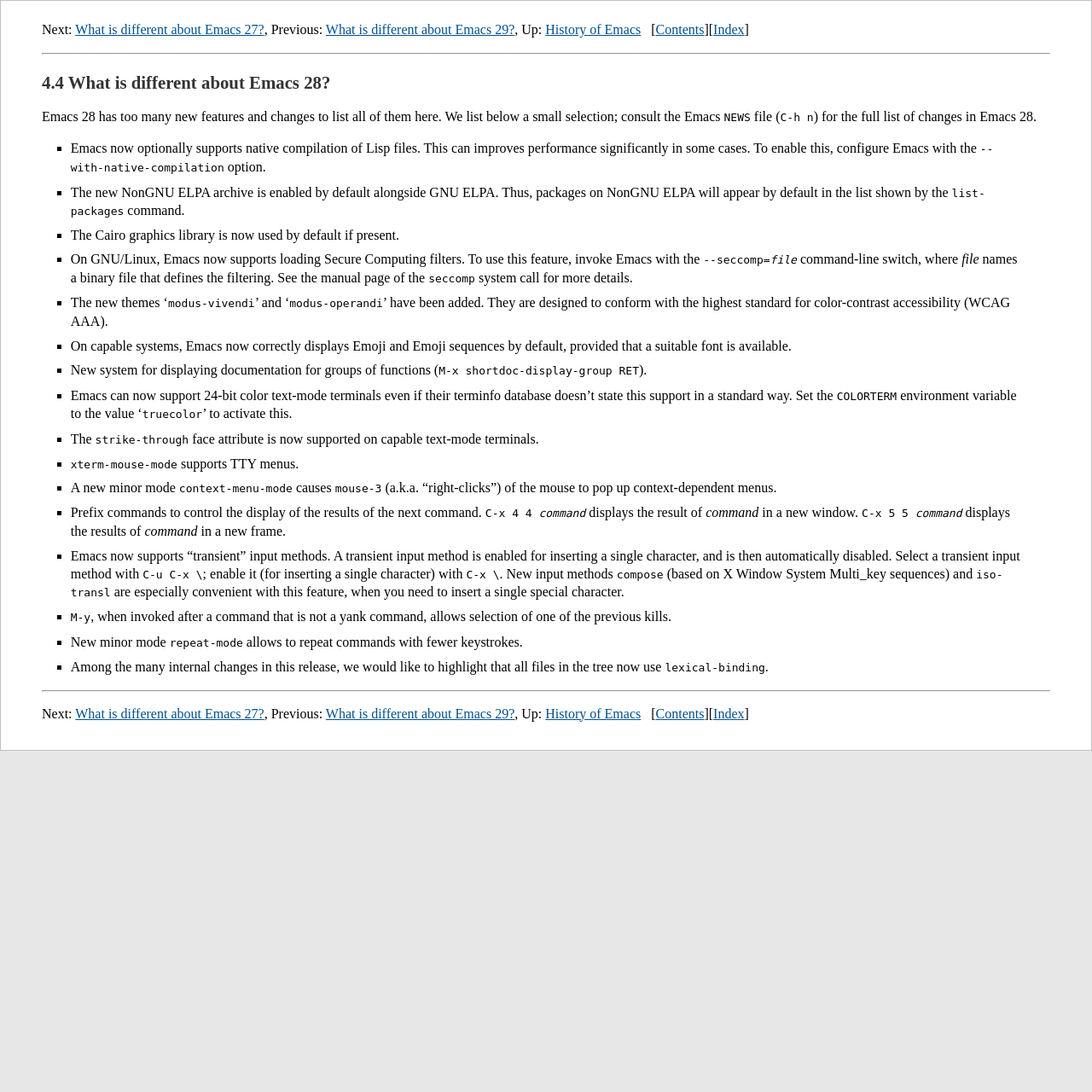Can you find the bounding box coordinates for the element to click on to achieve the instruction: "View 'Contents'"?

[0.6, 0.02, 0.645, 0.034]